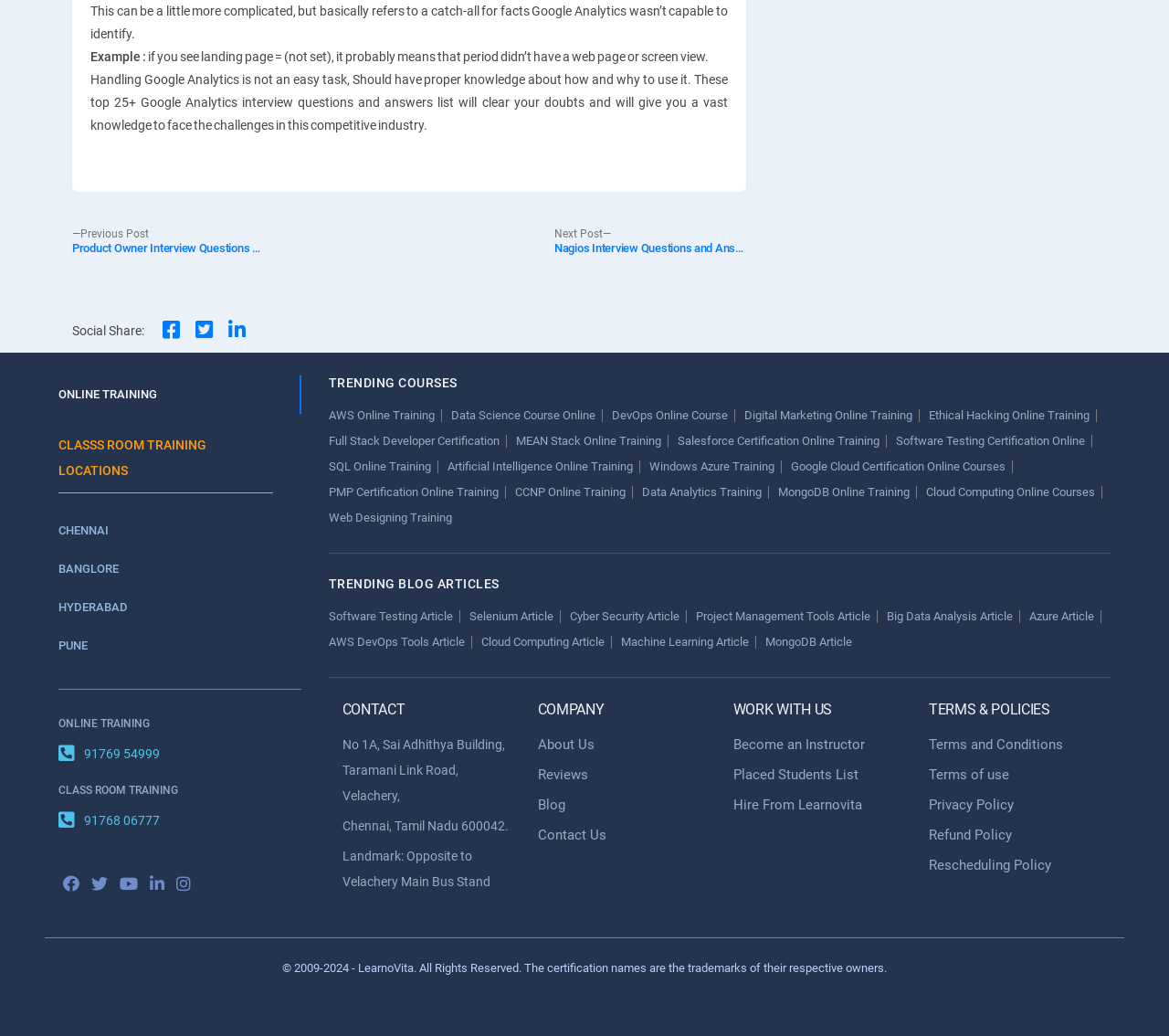Extract the bounding box coordinates for the described element: "Google Cloud Certification Online Courses". The coordinates should be represented as four float numbers between 0 and 1: [left, top, right, bottom].

[0.676, 0.445, 0.866, 0.457]